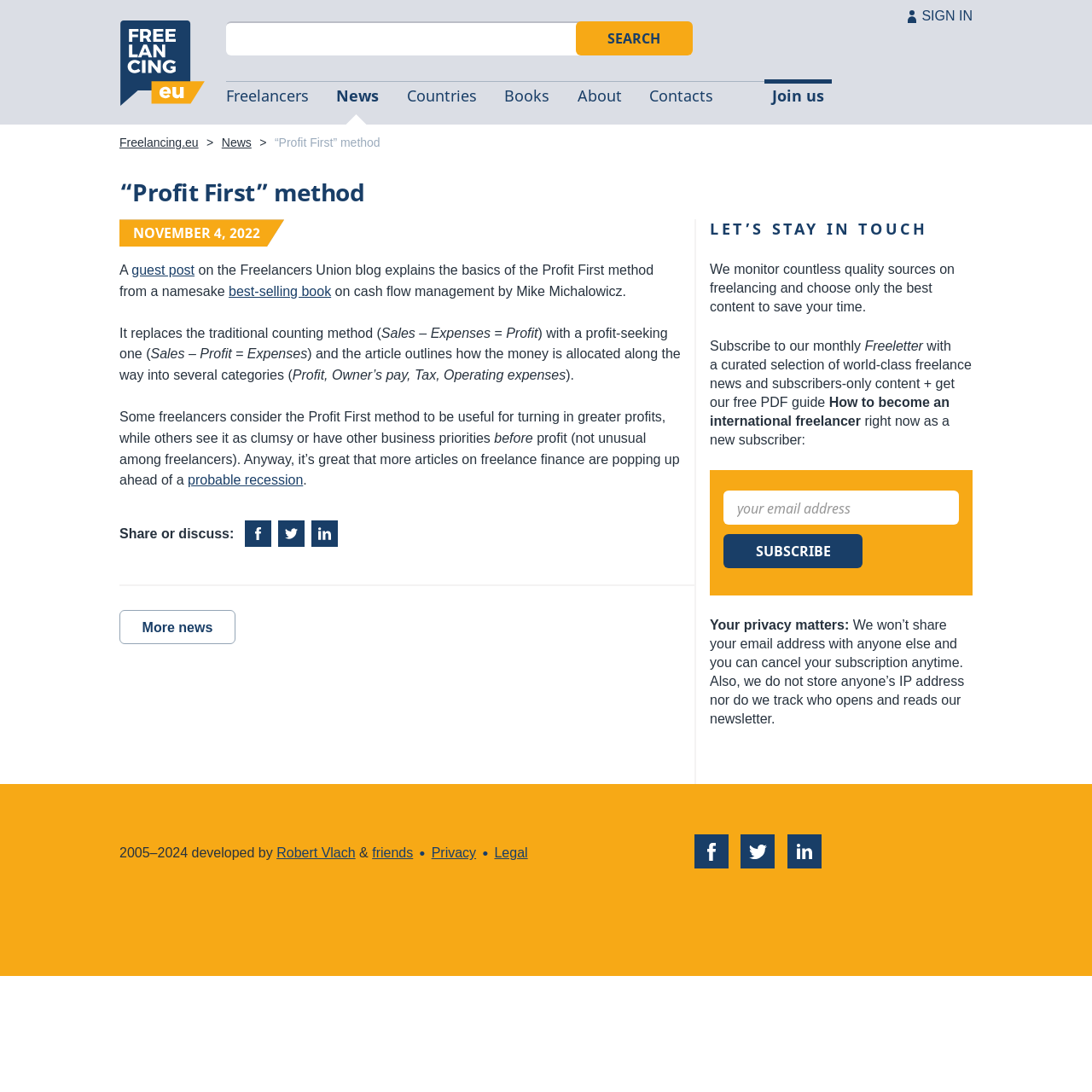Please respond to the question using a single word or phrase:
What is the name of the method explained in the article?

Profit First method